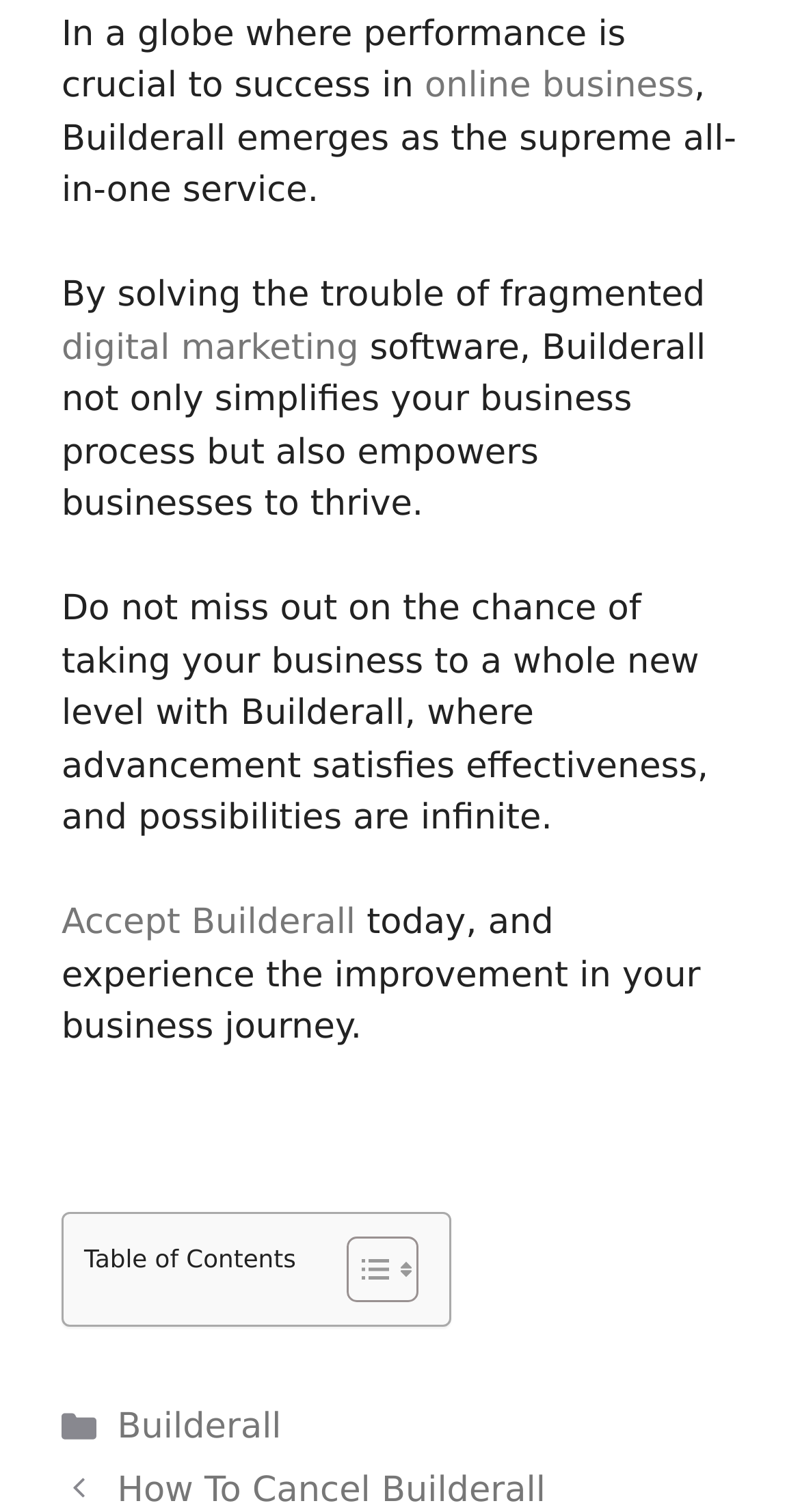What is the benefit of using Builderall?
Answer the question with as much detail as possible.

The benefit of using Builderall is that it simplifies the business process and empowers businesses to thrive, as stated in the text 'By solving the trouble of fragmented software, Builderall not only simplifies your business process but also empowers businesses to thrive'.